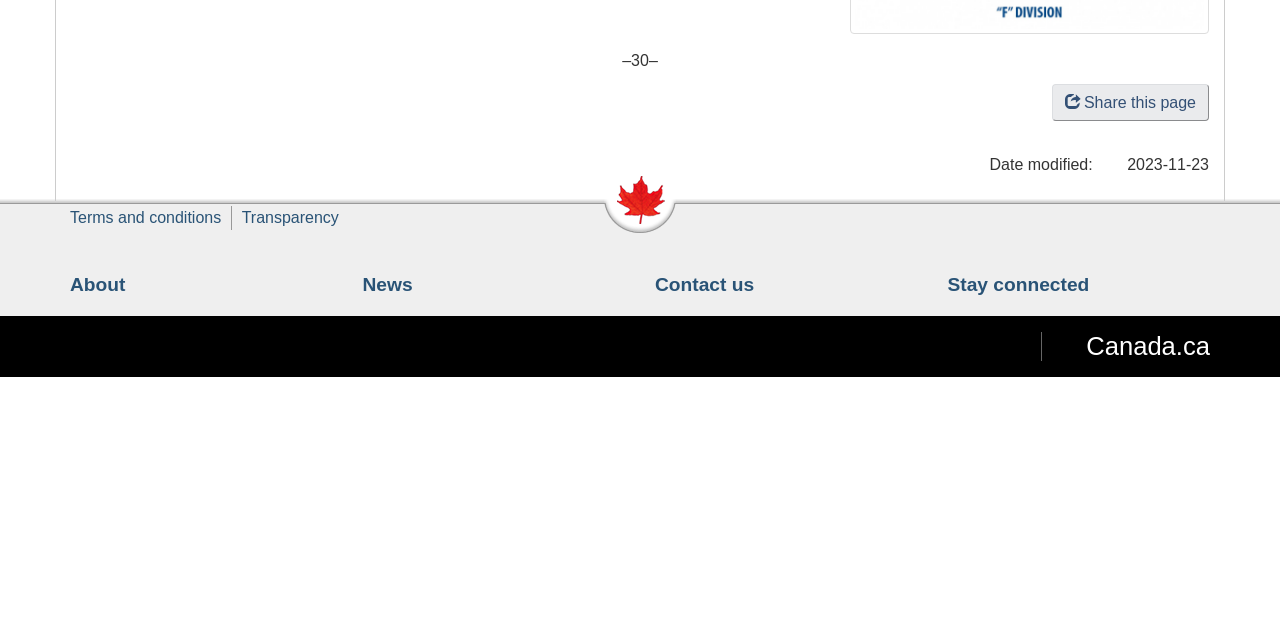Determine the bounding box coordinates for the UI element matching this description: "About".

[0.055, 0.427, 0.098, 0.46]